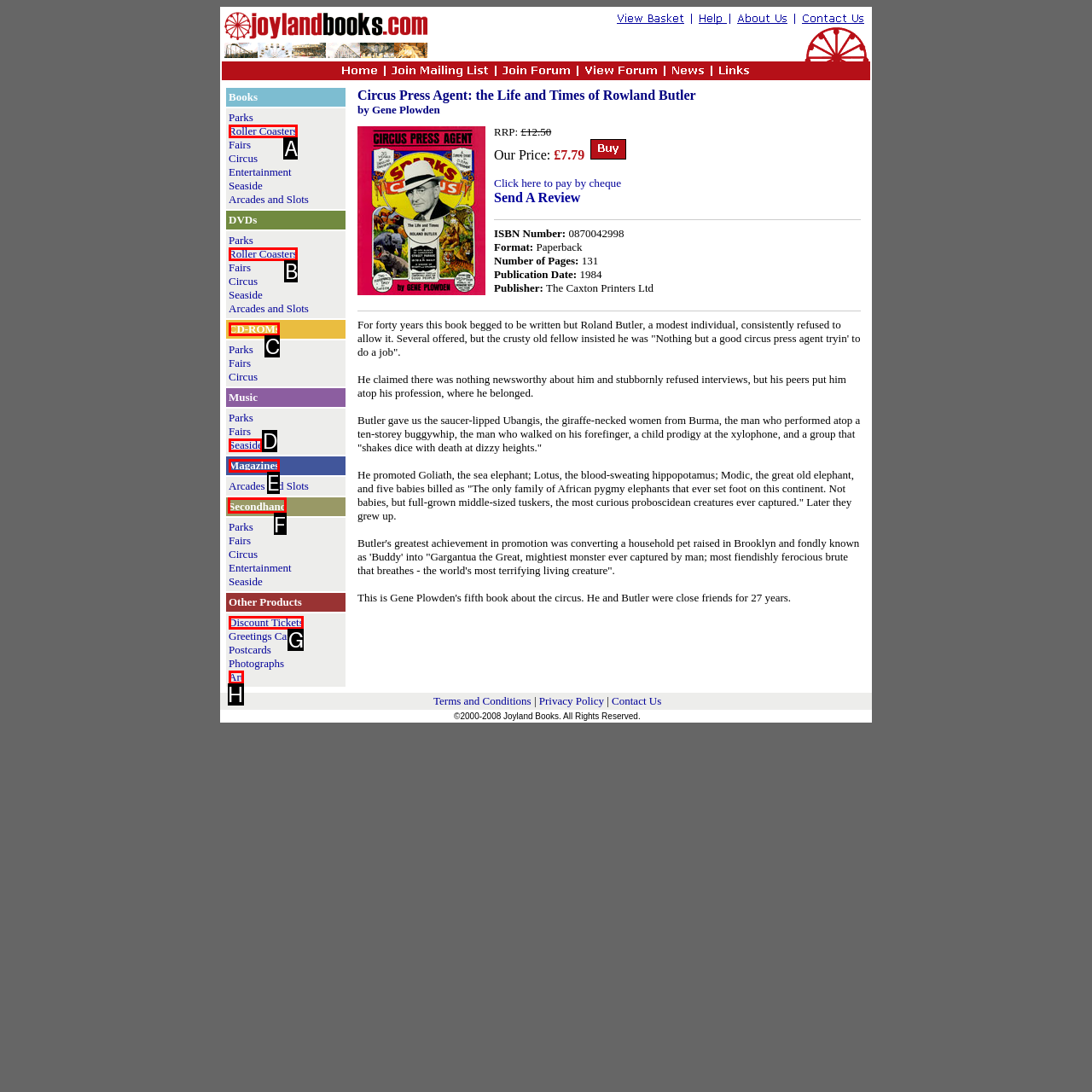Specify which UI element should be clicked to accomplish the task: Click on Secondhand. Answer with the letter of the correct choice.

F